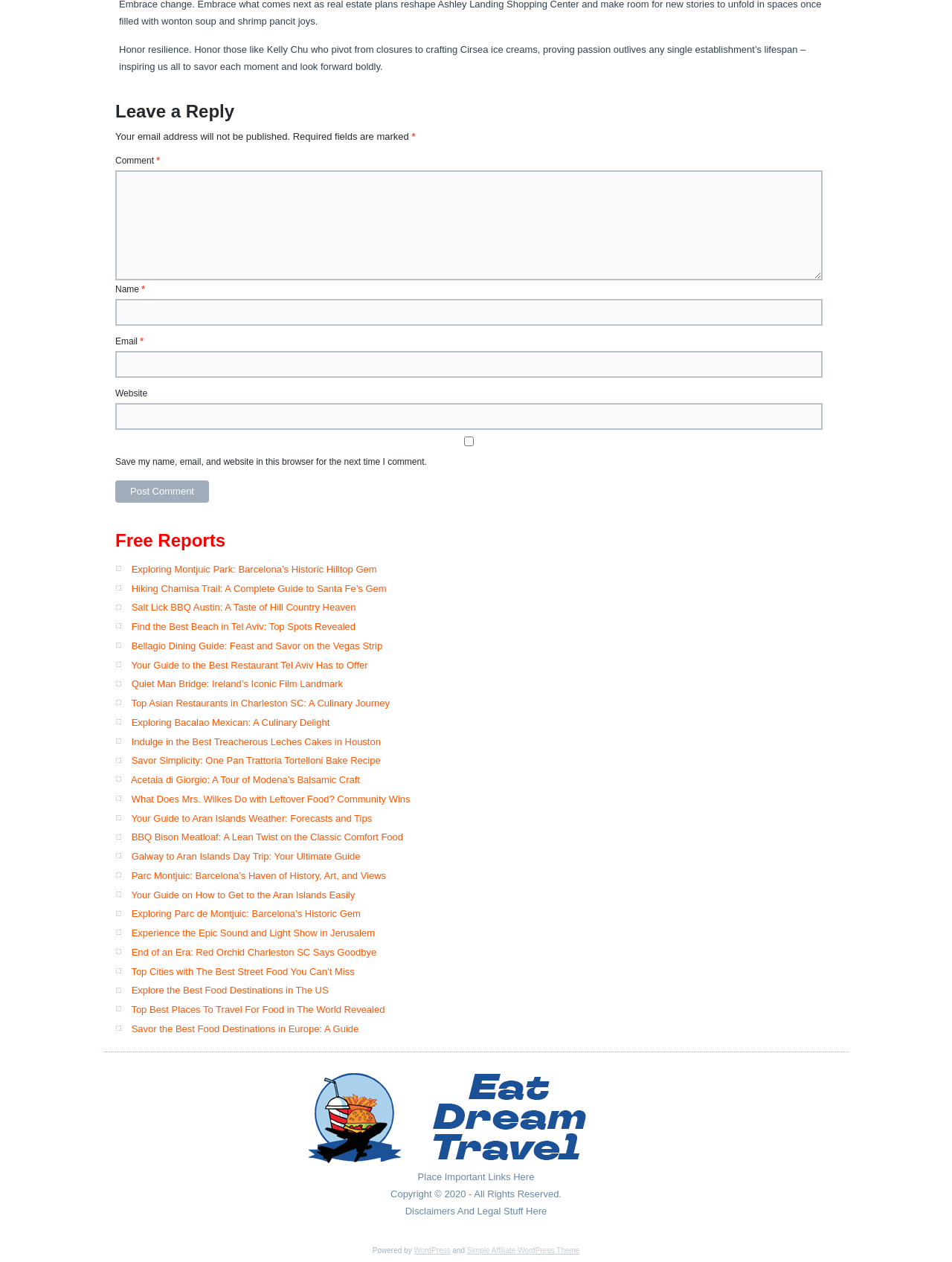What is the purpose of the 'Leave a Reply' section?
Offer a detailed and full explanation in response to the question.

The 'Leave a Reply' section is located at the top of the webpage, followed by several text boxes and a 'Post Comment' button. This suggests that the purpose of this section is to allow users to comment on the article, providing their name, email, and website (optional). The required fields are marked with an asterisk, indicating that users must fill them in to submit their comment.